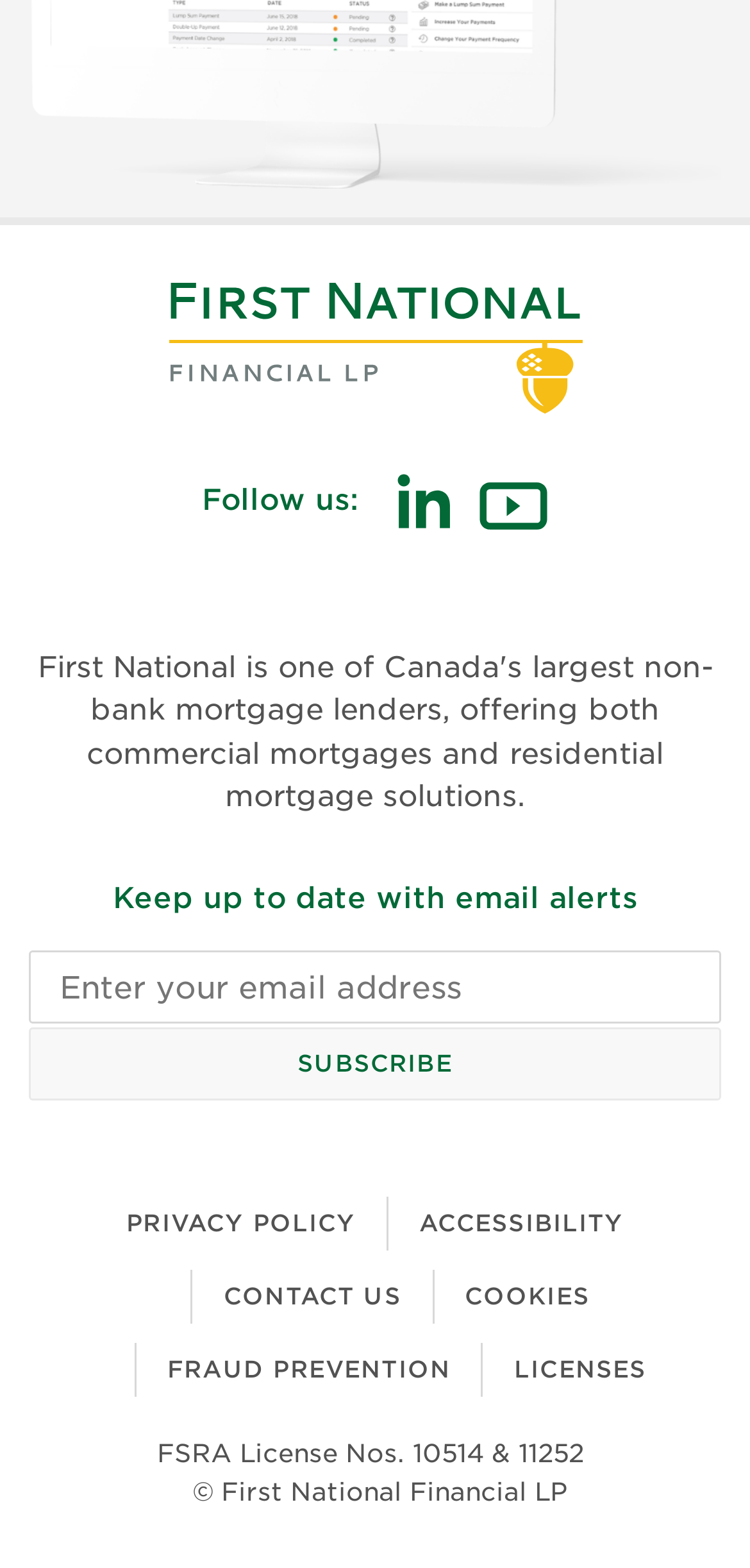Determine the bounding box coordinates of the target area to click to execute the following instruction: "Subscribe to email alerts."

[0.038, 0.656, 0.962, 0.702]